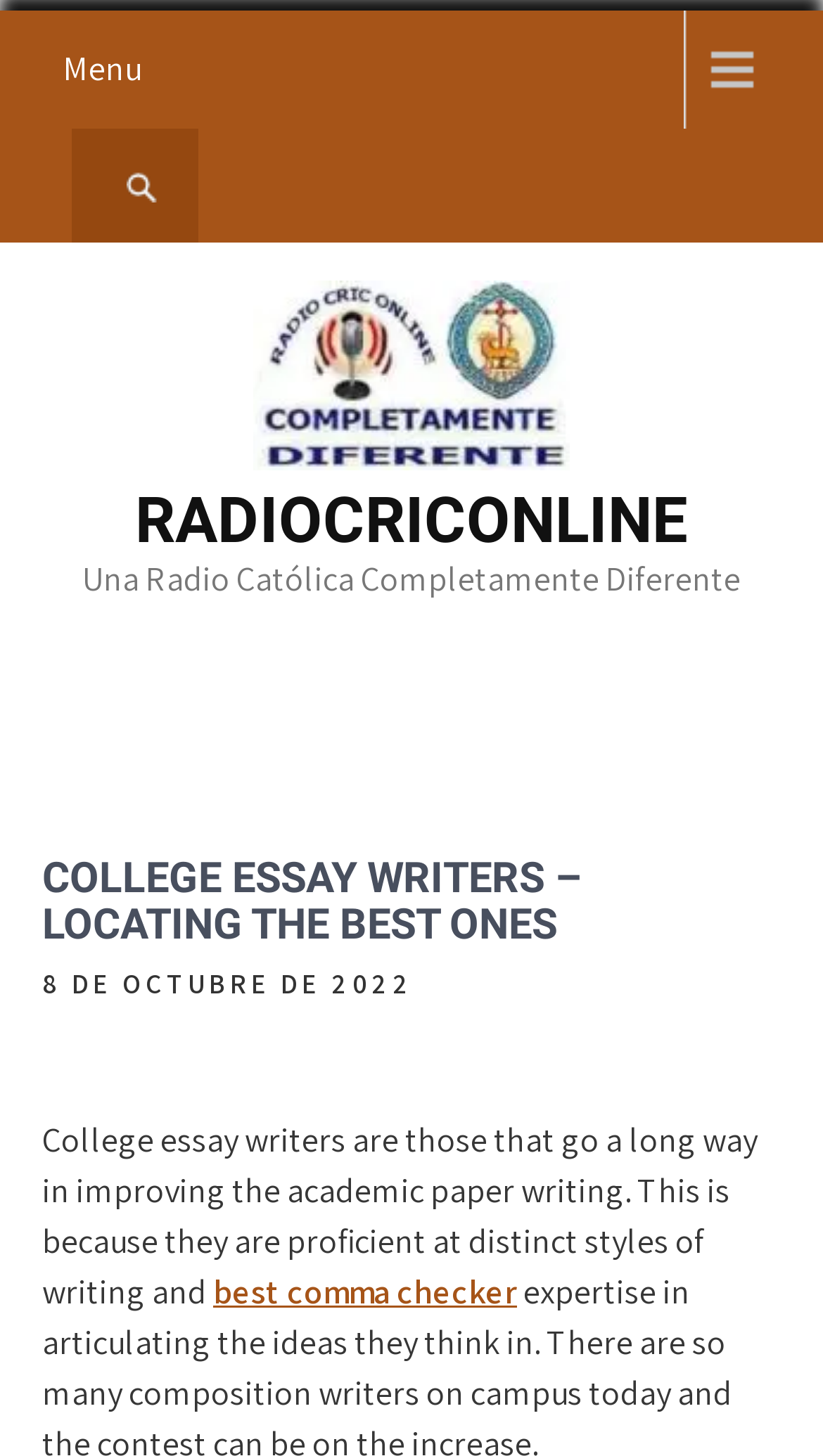What is the date mentioned on the webpage?
Please look at the screenshot and answer using one word or phrase.

8 DE OCTUBRE DE 2022